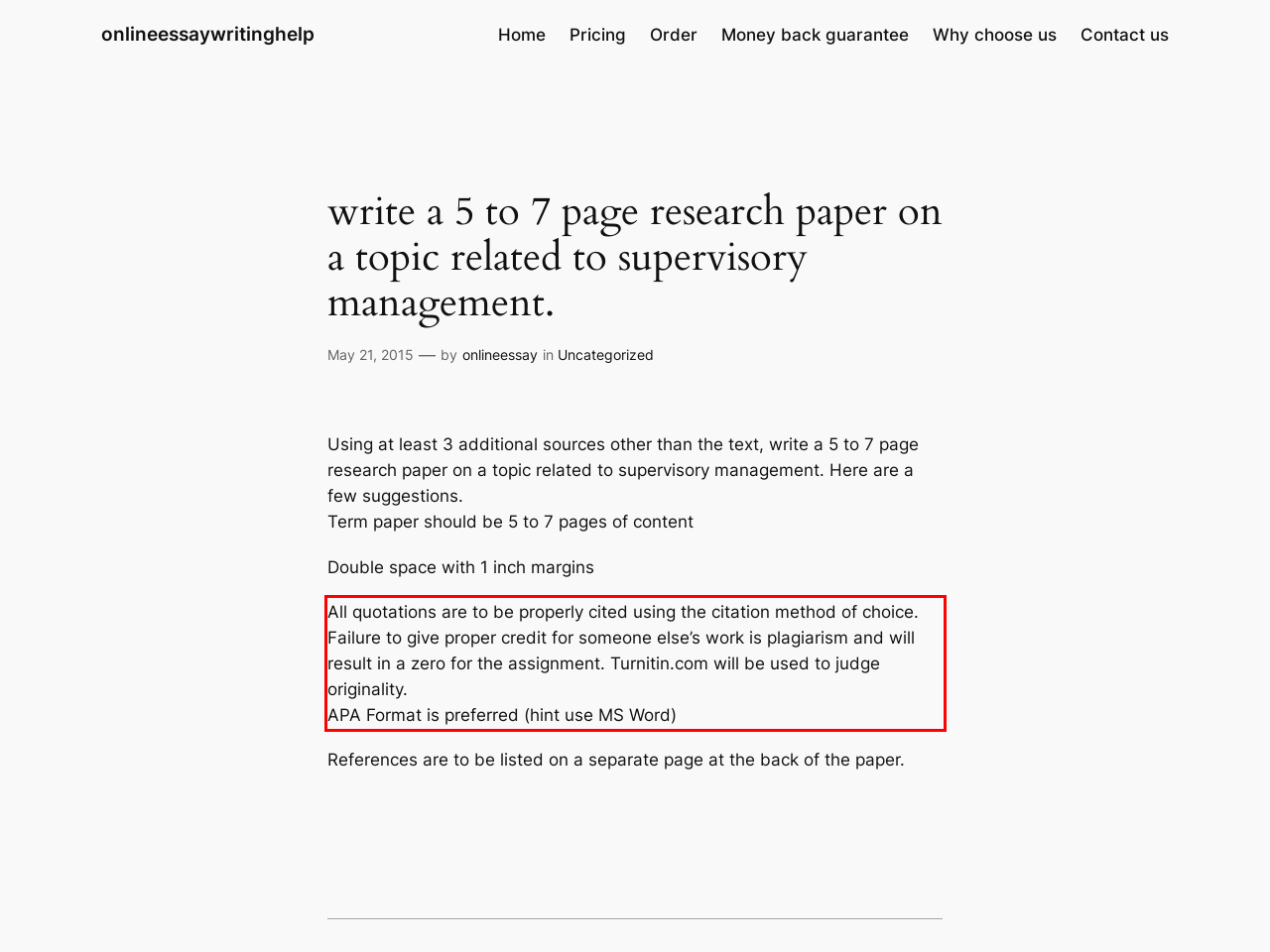You are given a screenshot of a webpage with a UI element highlighted by a red bounding box. Please perform OCR on the text content within this red bounding box.

All quotations are to be properly cited using the citation method of choice. Failure to give proper credit for someone else’s work is plagiarism and will result in a zero for the assignment. Turnitin.com will be used to judge originality. APA Format is preferred (hint use MS Word)